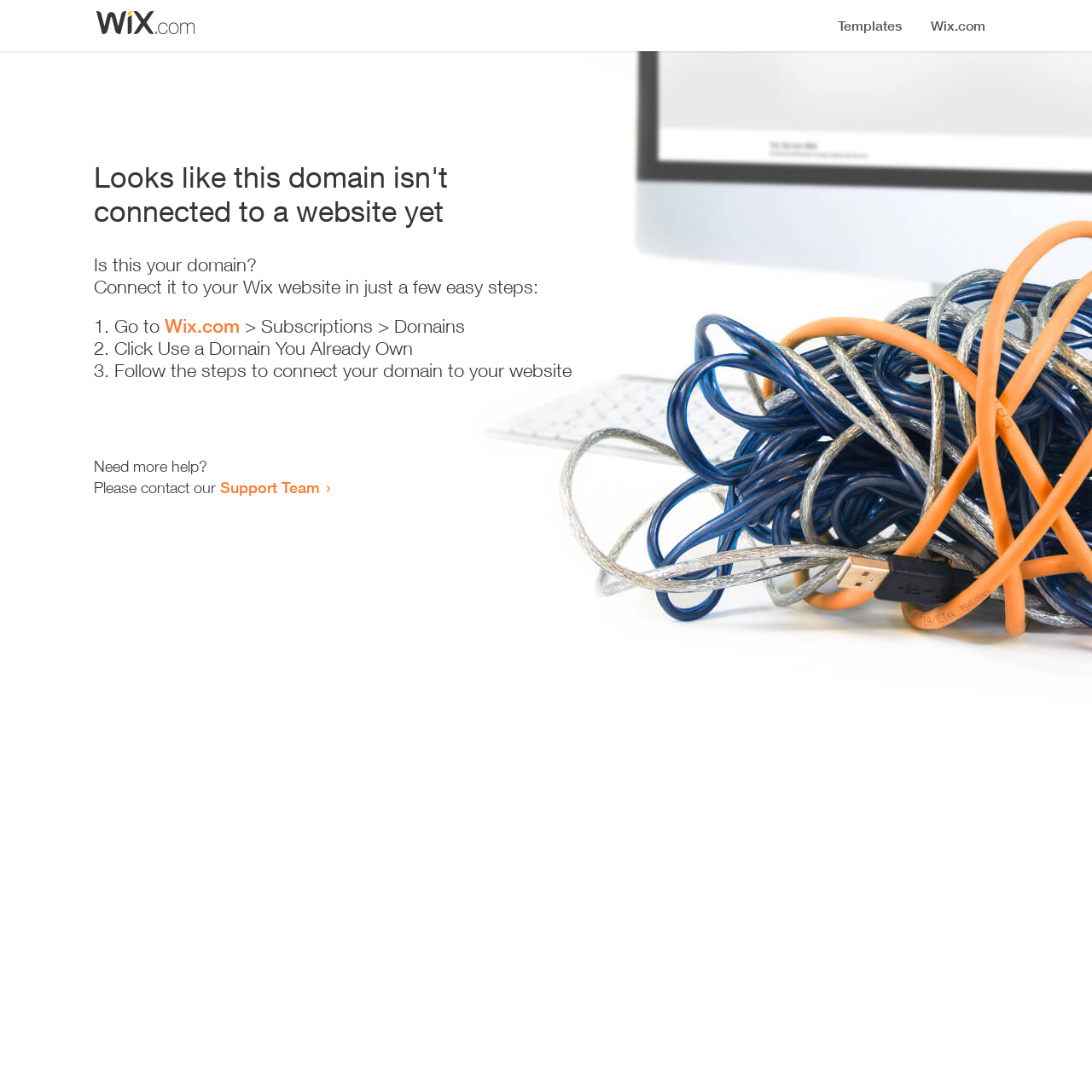For the following element description, predict the bounding box coordinates in the format (top-left x, top-left y, bottom-right x, bottom-right y). All values should be floating point numbers between 0 and 1. Description: Wix.com

[0.151, 0.288, 0.22, 0.309]